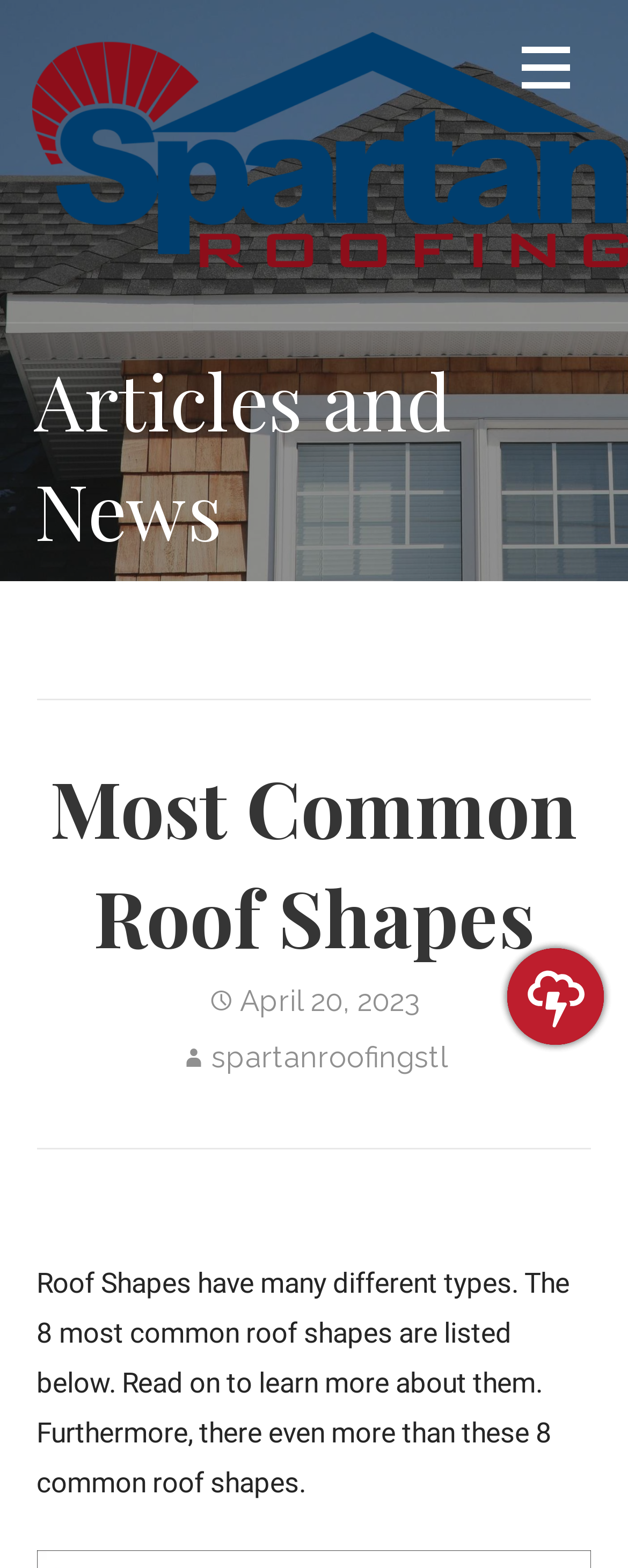Provide a single word or phrase to answer the given question: 
What is the topic of the article or news on the webpage?

Roof Shapes